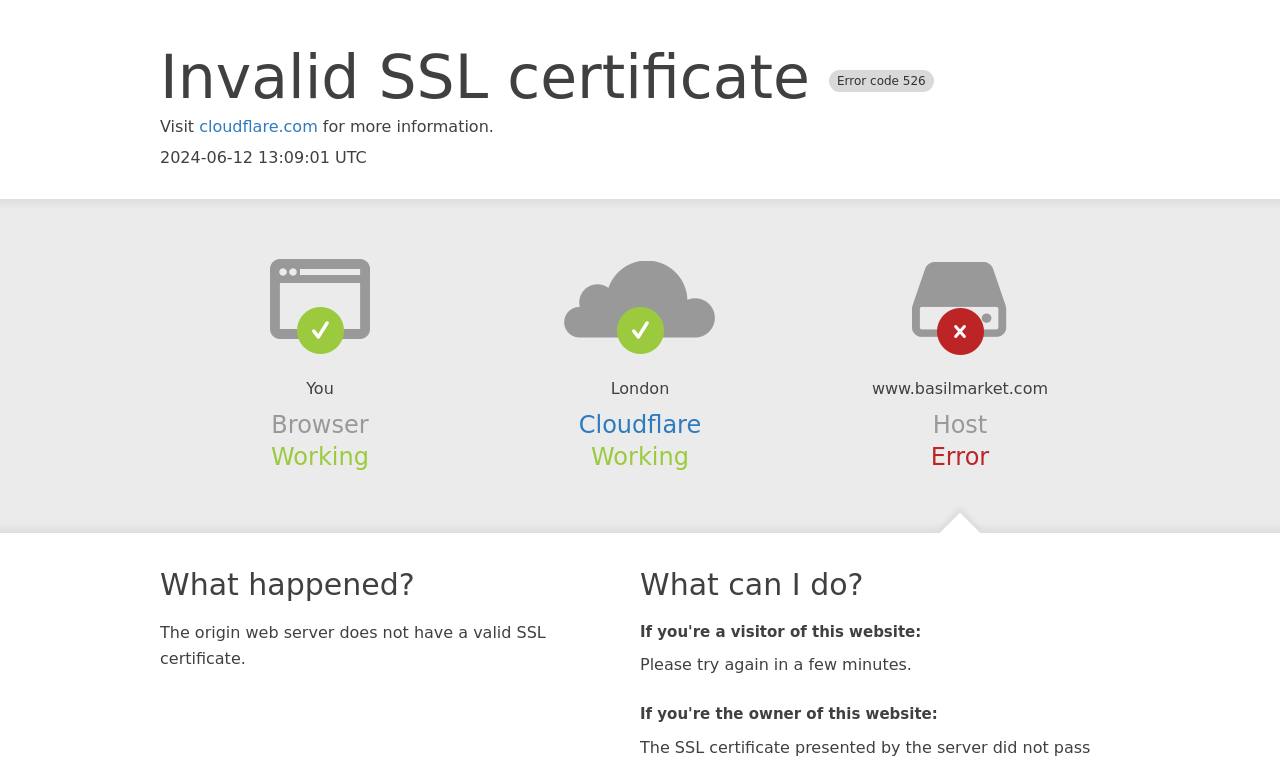What is the reason for the error?
Please provide a full and detailed response to the question.

The reason for the error is mentioned in the heading 'Invalid SSL certificate Error code 526' at the top of the webpage, which indicates that the origin web server does not have a valid SSL certificate.